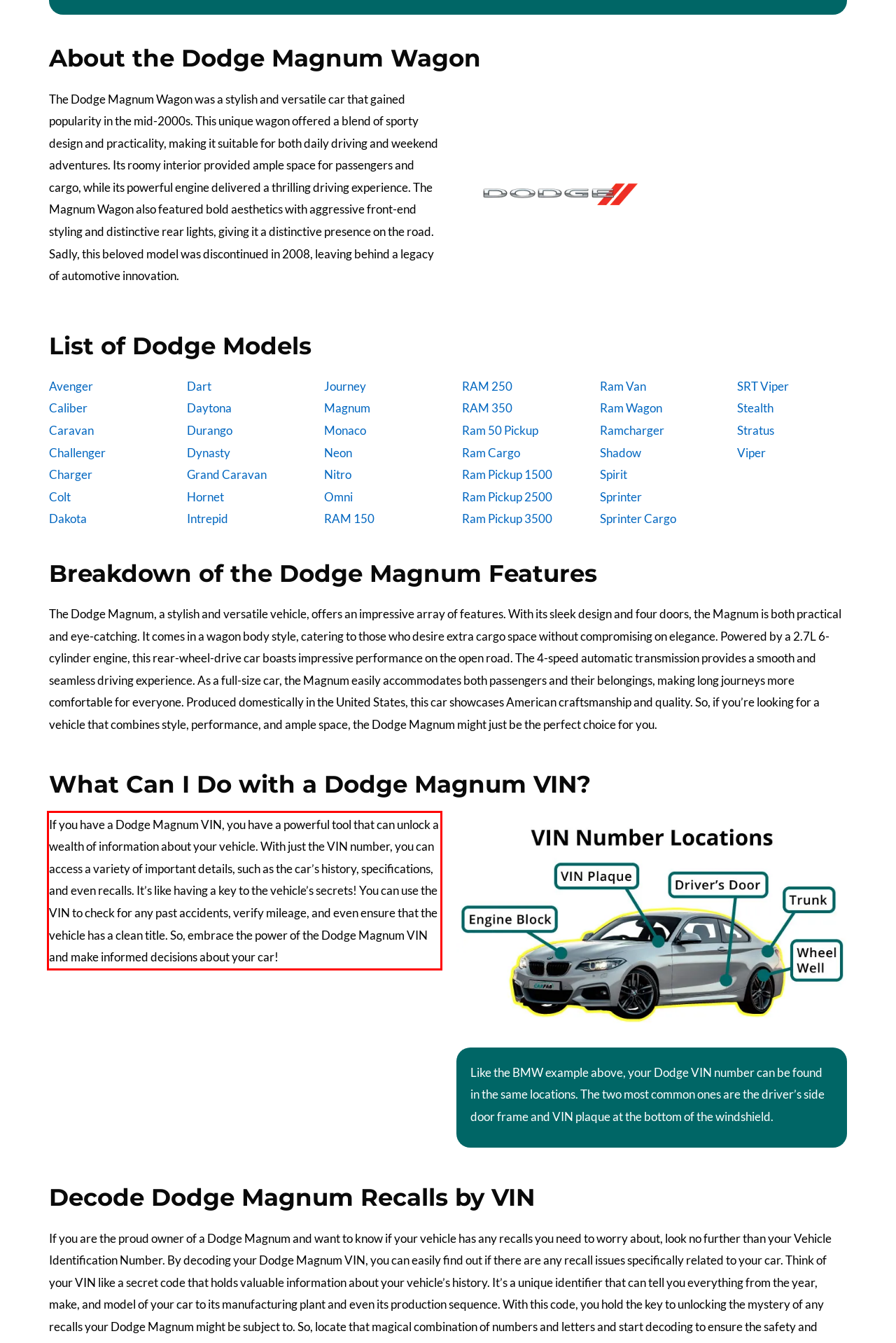You are provided with a screenshot of a webpage that includes a UI element enclosed in a red rectangle. Extract the text content inside this red rectangle.

If you have a Dodge Magnum VIN, you have a powerful tool that can unlock a wealth of information about your vehicle. With just the VIN number, you can access a variety of important details, such as the car’s history, specifications, and even recalls. It’s like having a key to the vehicle’s secrets! You can use the VIN to check for any past accidents, verify mileage, and even ensure that the vehicle has a clean title. So, embrace the power of the Dodge Magnum VIN and make informed decisions about your car!